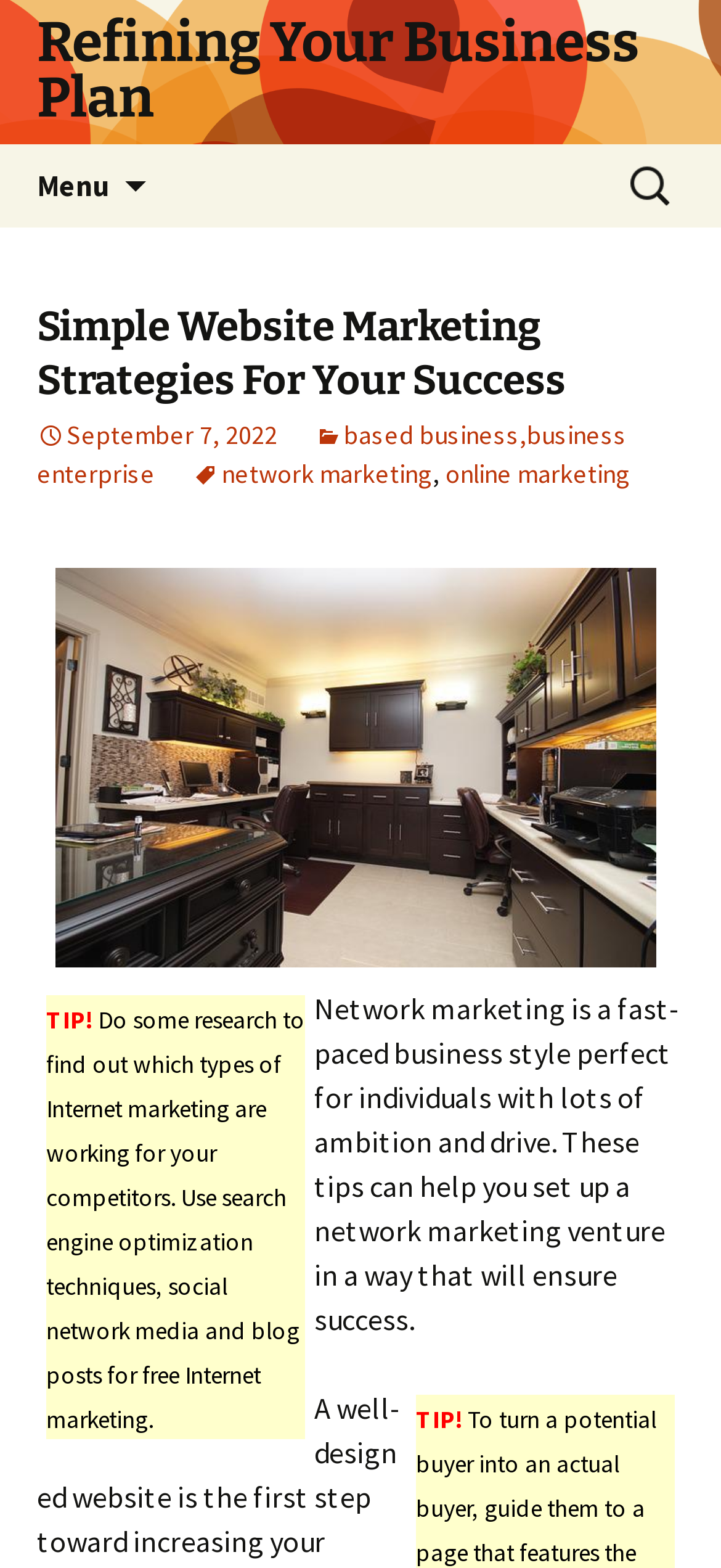What is the author suggesting to do?
Please analyze the image and answer the question with as much detail as possible.

The author is suggesting that readers should 'do some research to find out which types of Internet marketing are working for your competitors', implying that researching competitors is an important step in developing a successful website marketing strategy.